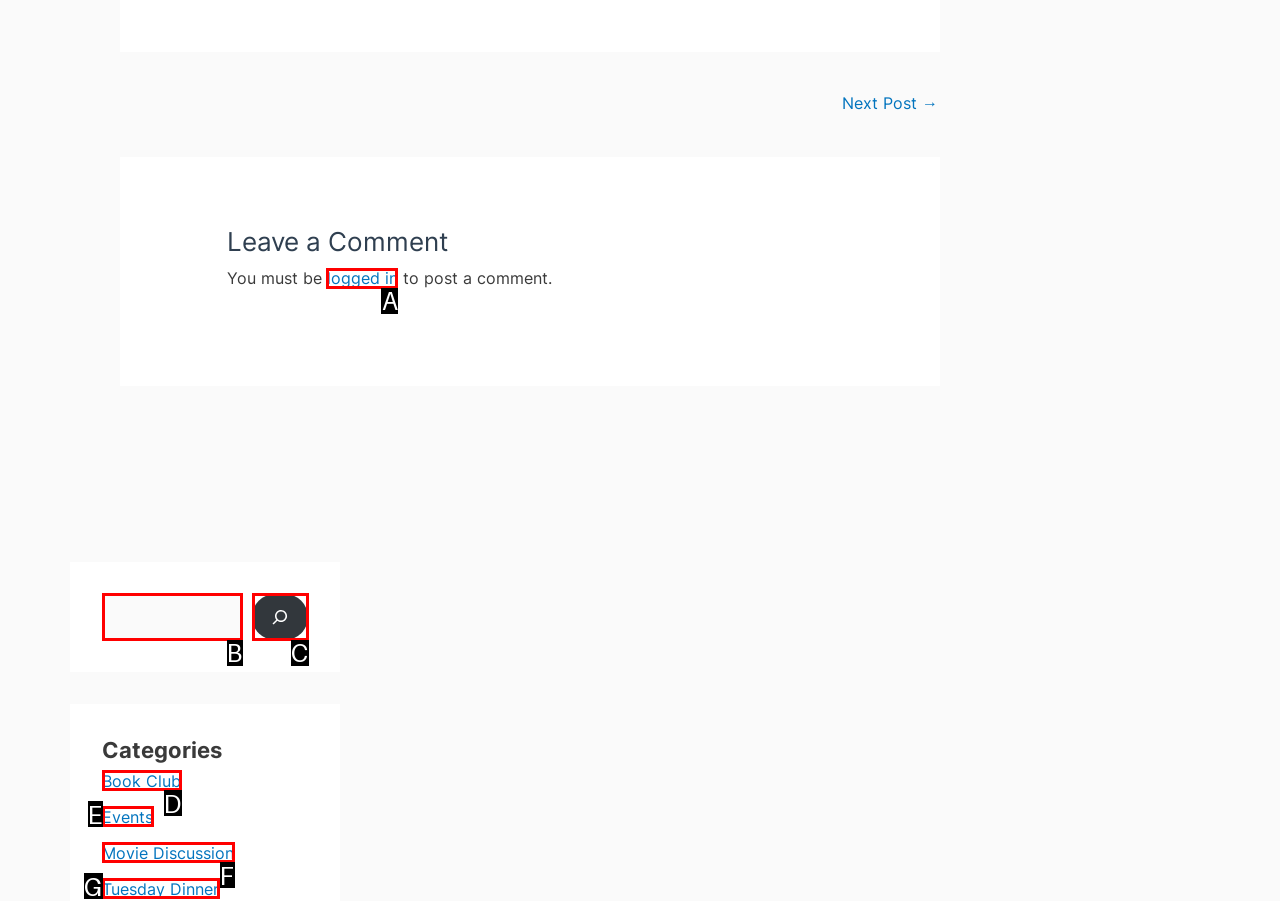Examine the description: Book Club and indicate the best matching option by providing its letter directly from the choices.

D